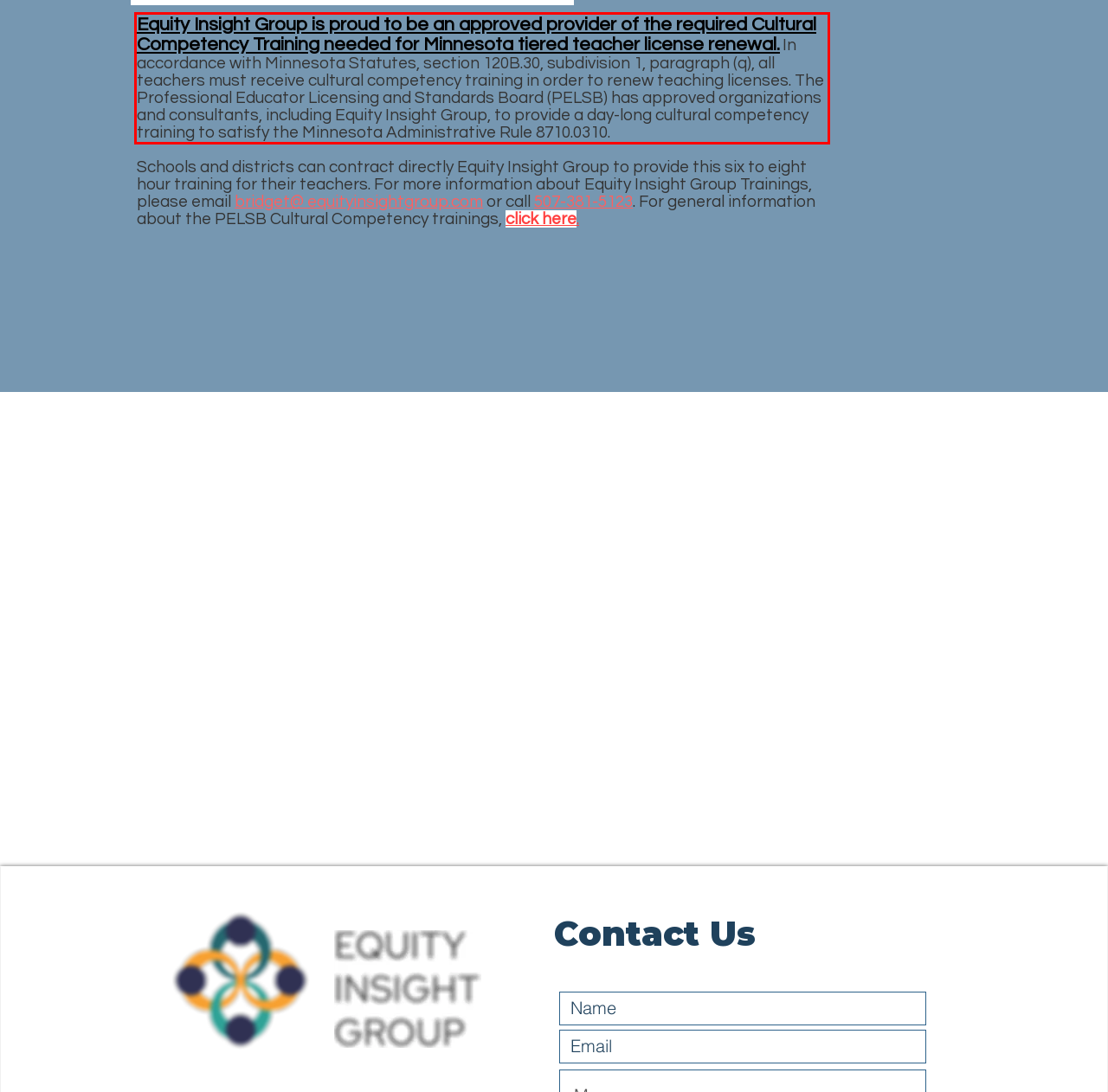Within the screenshot of the webpage, locate the red bounding box and use OCR to identify and provide the text content inside it.

Equity Insight Group is proud to be an approved provider of the required Cultural Competency Training needed for Minnesota tiered teacher license renewal. In accordance with Minnesota Statutes, section 120B.30, subdivision 1, paragraph (q), all teachers must receive cultural competency training in order to renew teaching licenses. The Professional Educator Licensing and Standards Board (PELSB) has approved organizations and consultants, including Equity Insight Group, to provide a day-long cultural competency training to satisfy the Minnesota Administrative Rule 8710.0310.